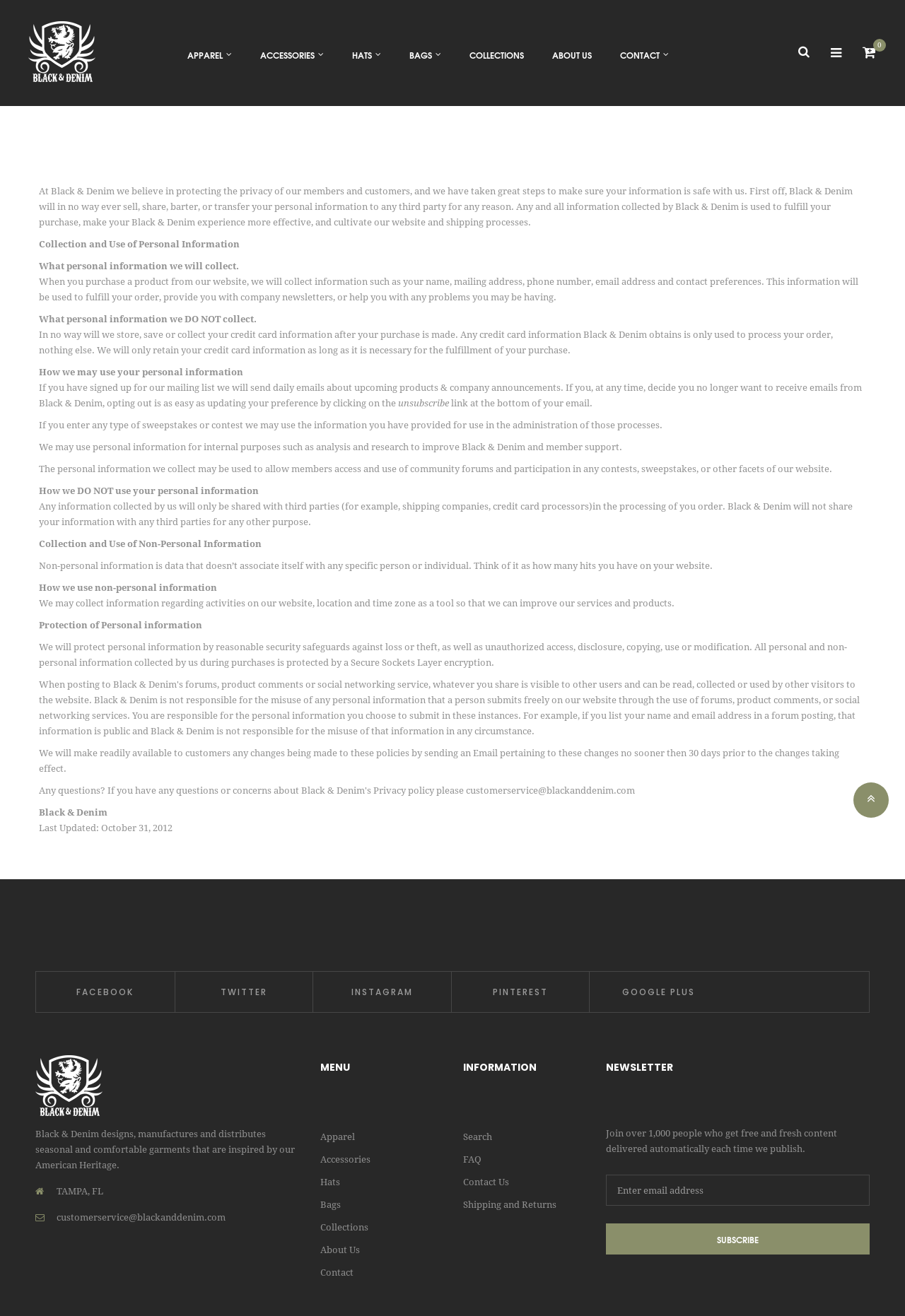Could you please study the image and provide a detailed answer to the question:
What is the purpose of the newsletter subscription?

The purpose of the newsletter subscription is to allow customers to receive free and fresh content delivered automatically each time Black & Denim publishes new content, keeping them updated on the latest news and offers.